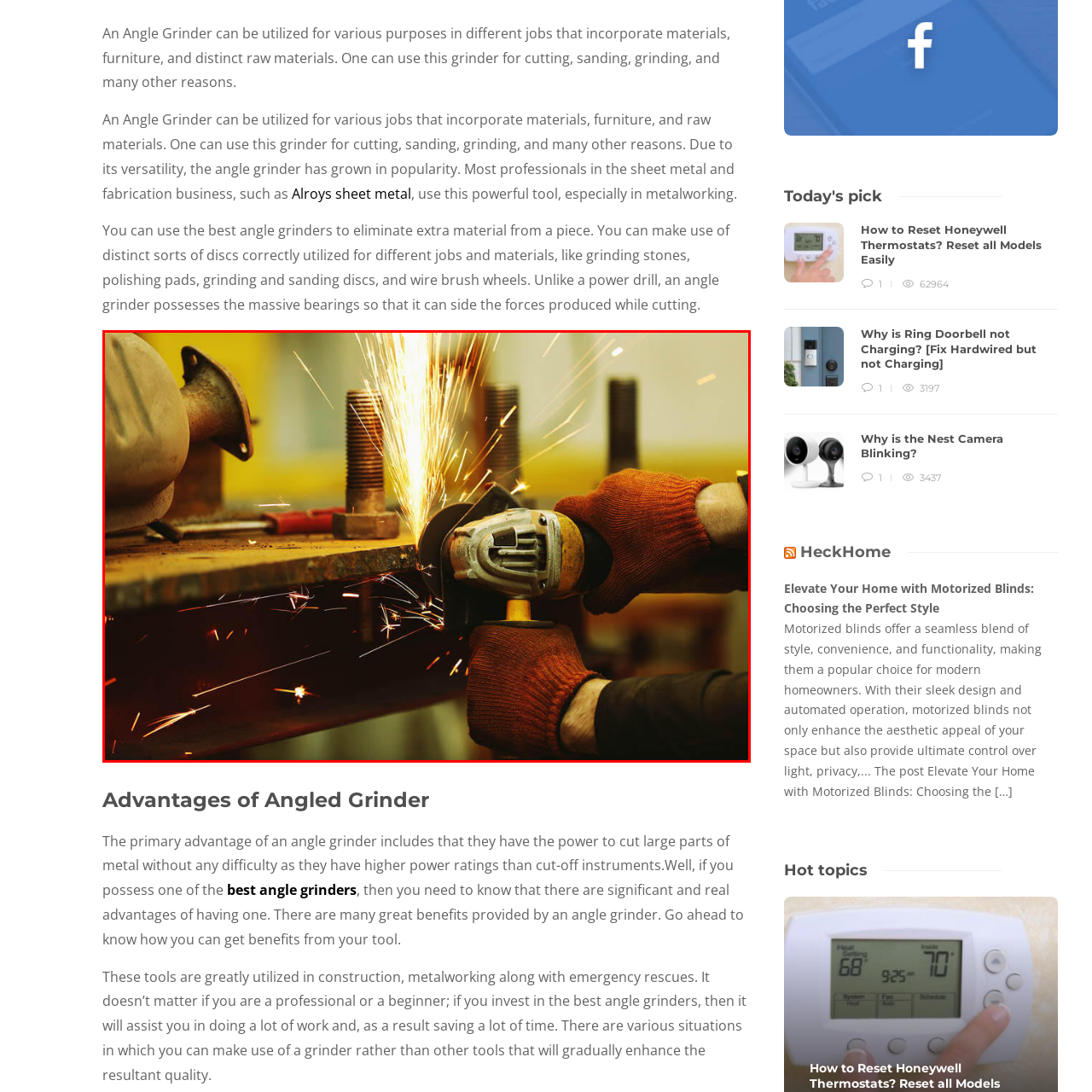Give a detailed account of the visual elements present in the image highlighted by the red border.

The image features a person using an angle grinder, a versatile tool commonly employed in various industries, including metalworking and construction. Sparks are flying as the grinder makes contact with the surface of a metal piece, showcasing the tool's power and effectiveness in cutting and shaping materials. The worker is wearing protective gloves, emphasizing the importance of safety when operating such equipment. The background suggests a workshop environment, with tools and equipment organized around. This visual illustrates the practical applications of angle grinders, highlighting their role in achieving precision and efficiency in demanding jobs.